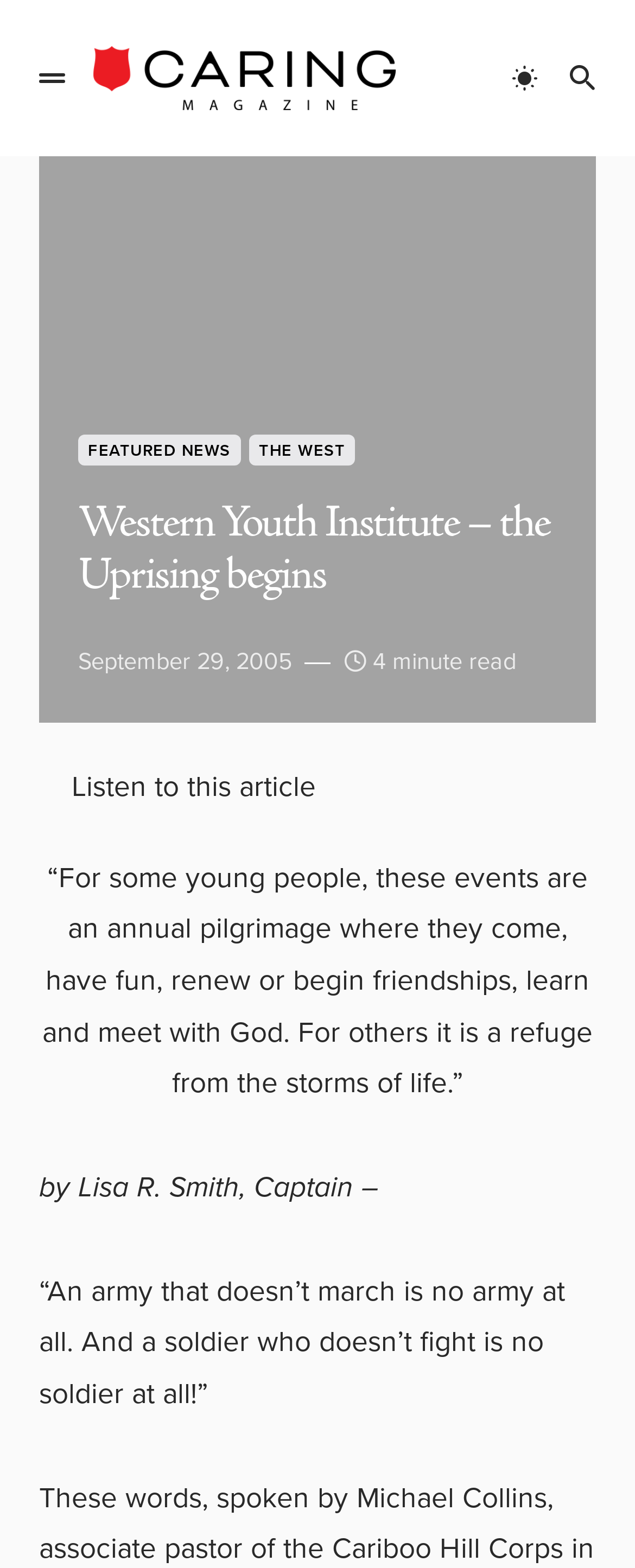Based on the image, please elaborate on the answer to the following question:
What is the estimated reading time of the article?

The estimated reading time of the article can be found in the StaticText element with the text '4 minute read', which is located below the heading of the webpage.